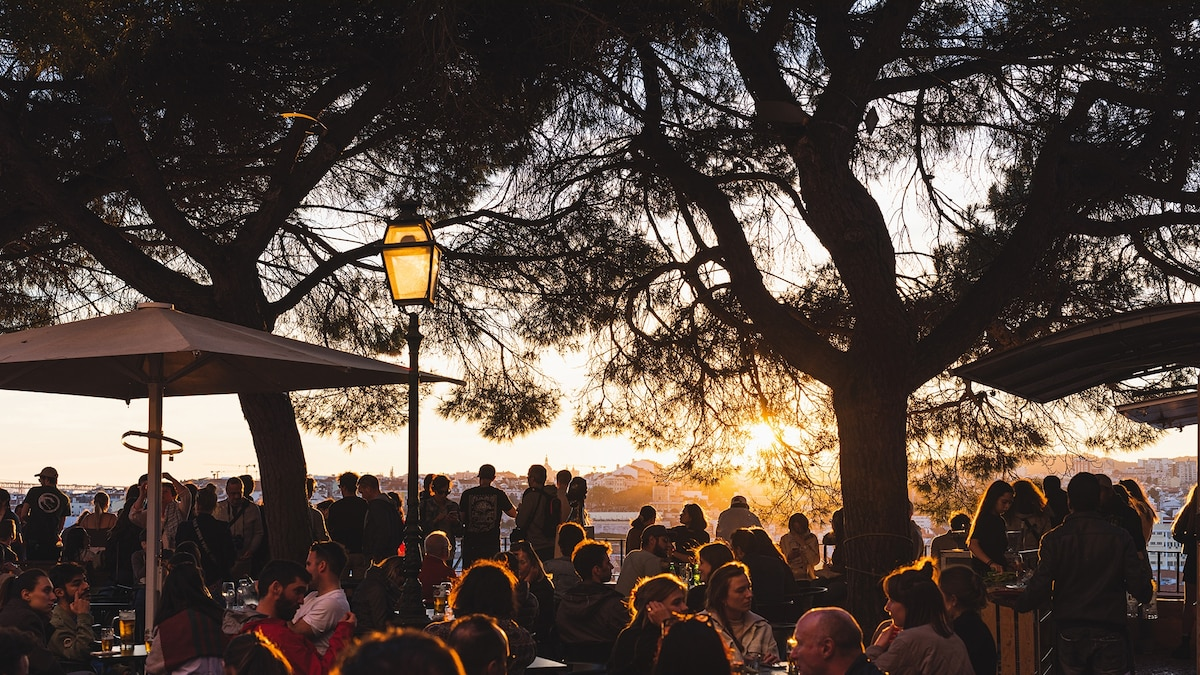What time of day is it in the scene?
Provide a one-word or short-phrase answer based on the image.

Sunset